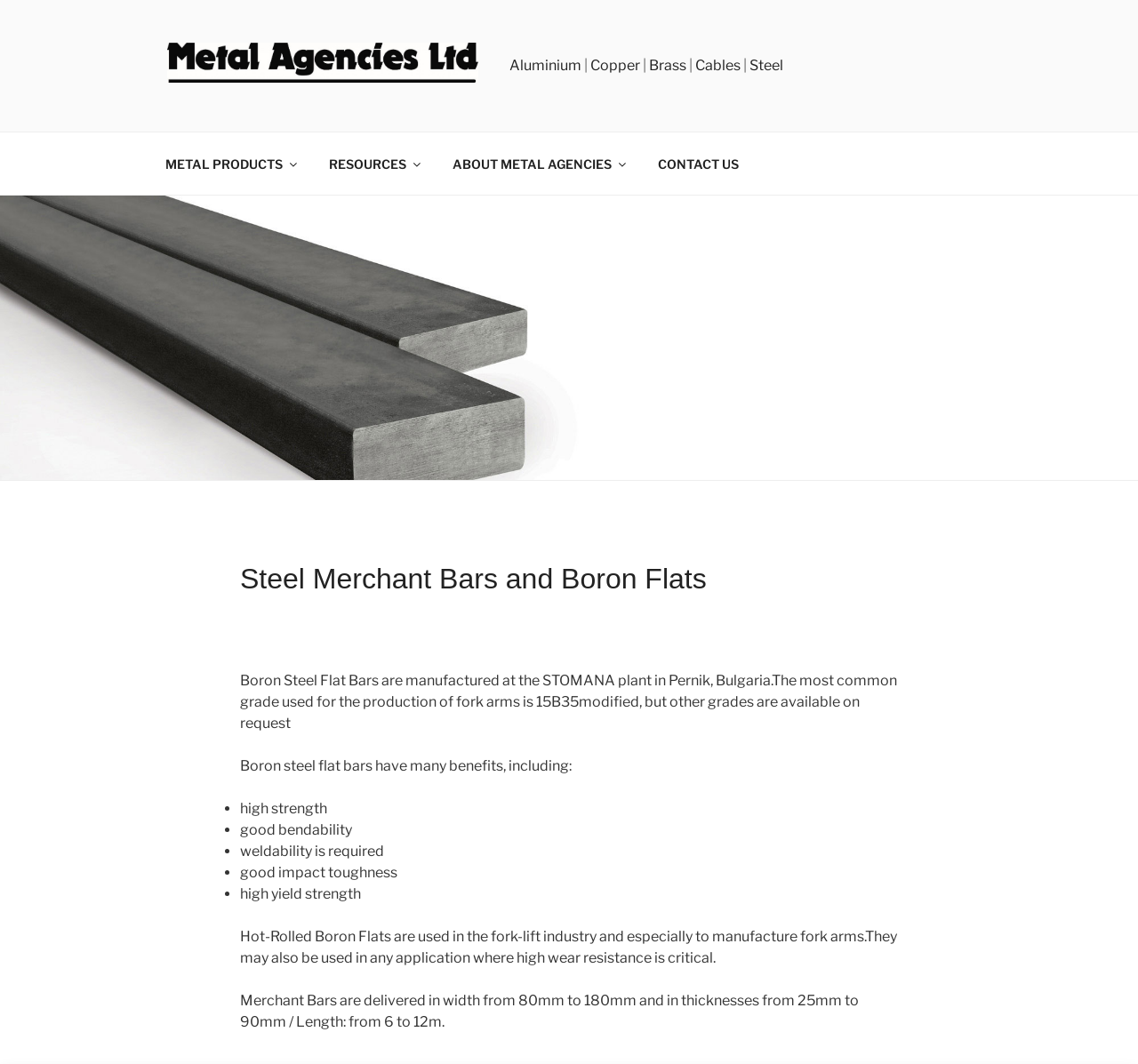What is the common grade used for fork arms?
Based on the image, please offer an in-depth response to the question.

The text states that 'The most common grade used for the production of fork arms is 15B35modified, but other grades are available on request.'